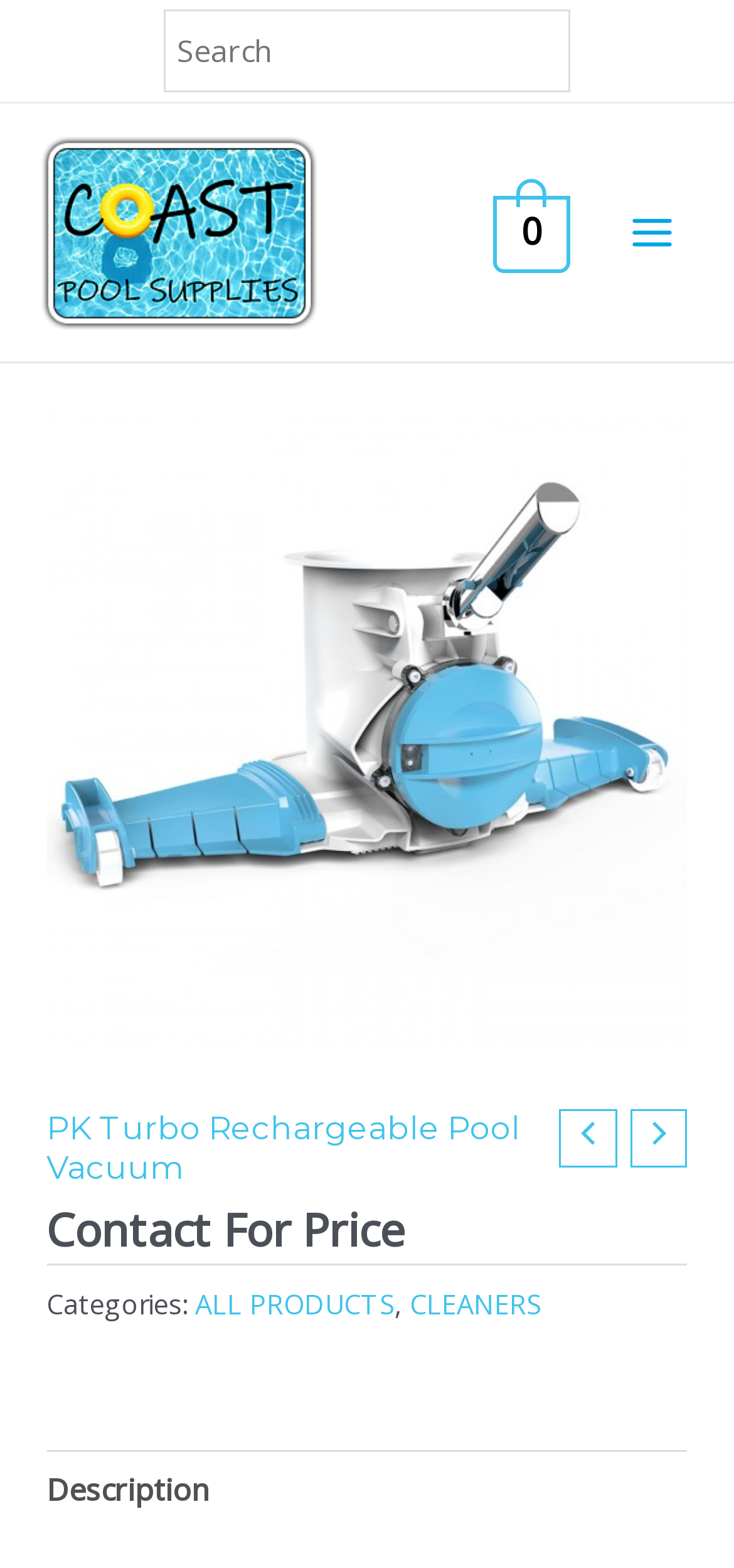Determine the bounding box coordinates for the area that should be clicked to carry out the following instruction: "search for products".

[0.223, 0.006, 0.777, 0.059]